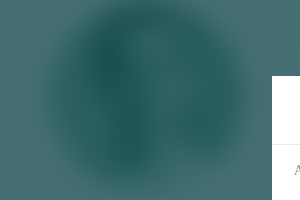What is Bela Lampert's profession?
Look at the screenshot and give a one-word or phrase answer.

Screenwriter and yoga instructor